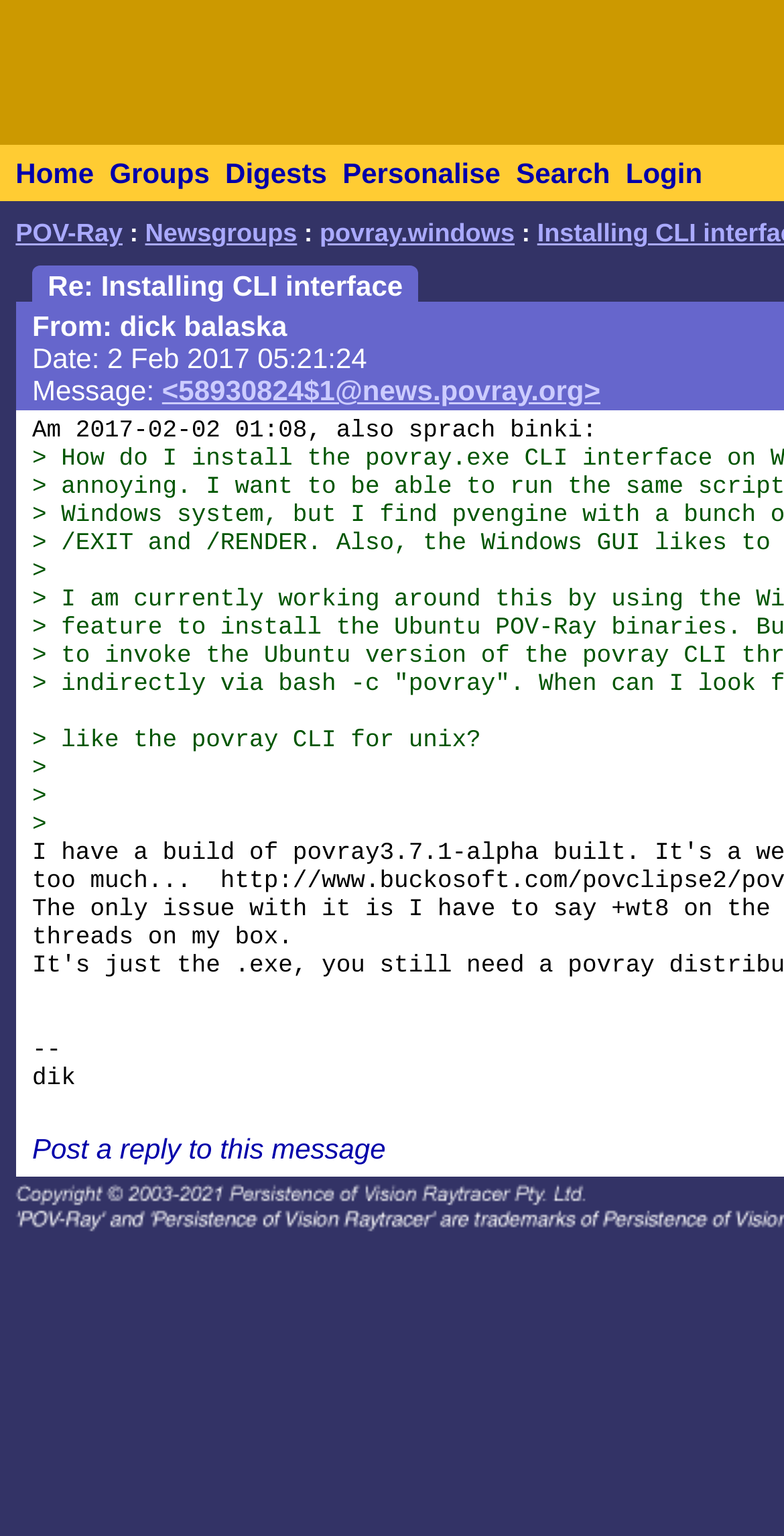Provide an in-depth description of the elements and layout of the webpage.

This webpage appears to be a forum or discussion board related to POV-Ray, a 3D rendering software. At the top of the page, there is a navigation menu with links to "Home", "Groups", "Digests", "Personalise", "Search", and "Login", arranged horizontally from left to right.

Below the navigation menu, there are several links to subtopics, including "POV-Ray", "Newsgroups", and "povray.windows", which are arranged horizontally from left to right. A colon (:) separates the last two links.

The main content of the page is a discussion thread, which takes up most of the page. The thread is titled "Re: Installing CLI interface" and has a link to post a reply to the message. The thread contains a message from a user named "binki" dated February 2, 2017, at 1:08 am. The message is followed by a link to reply to the message.

There is also a link to an email address, "<58930824$1@news.povray.org>", which is likely related to the discussion thread. Overall, the page has a simple and functional design, with a focus on providing a platform for users to discuss and share information related to POV-Ray.